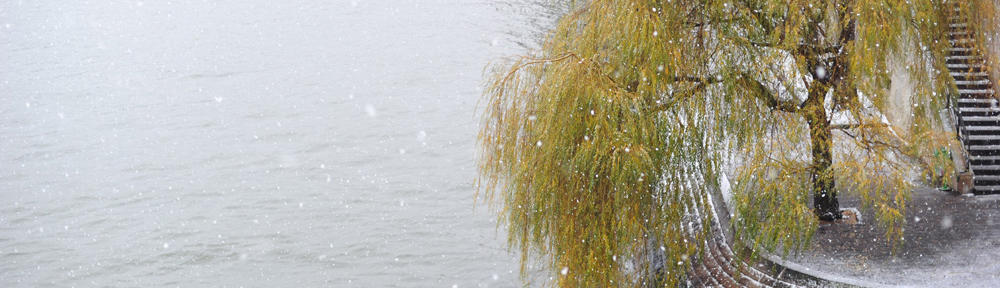Please give a succinct answer to the question in one word or phrase:
What is the color of the sky in the image?

gray